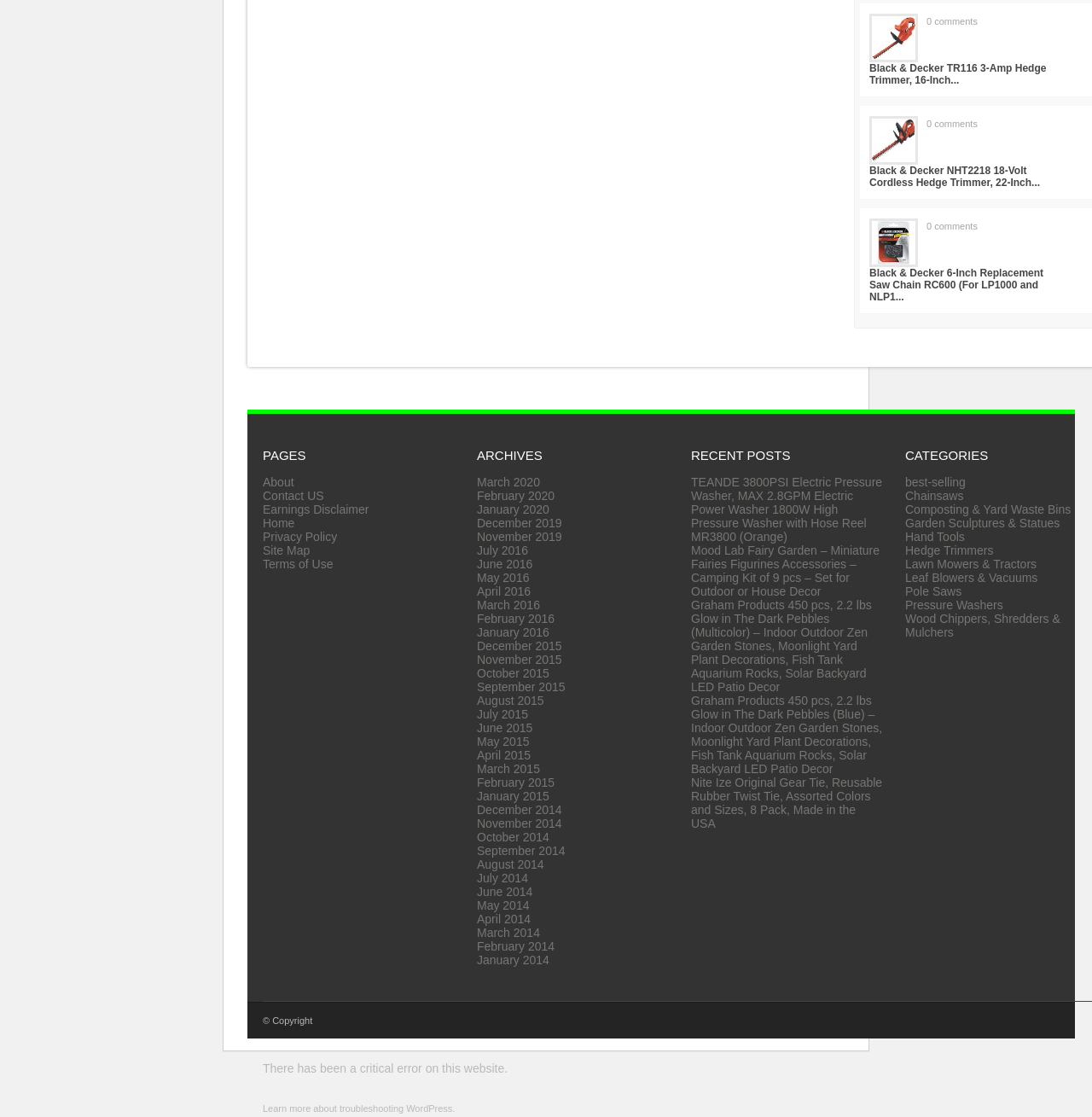What is the title of the first product listed under 'RECENT POSTS'?
Give a single word or phrase answer based on the content of the image.

TEANDE 3800PSI Electric Pressure Washer